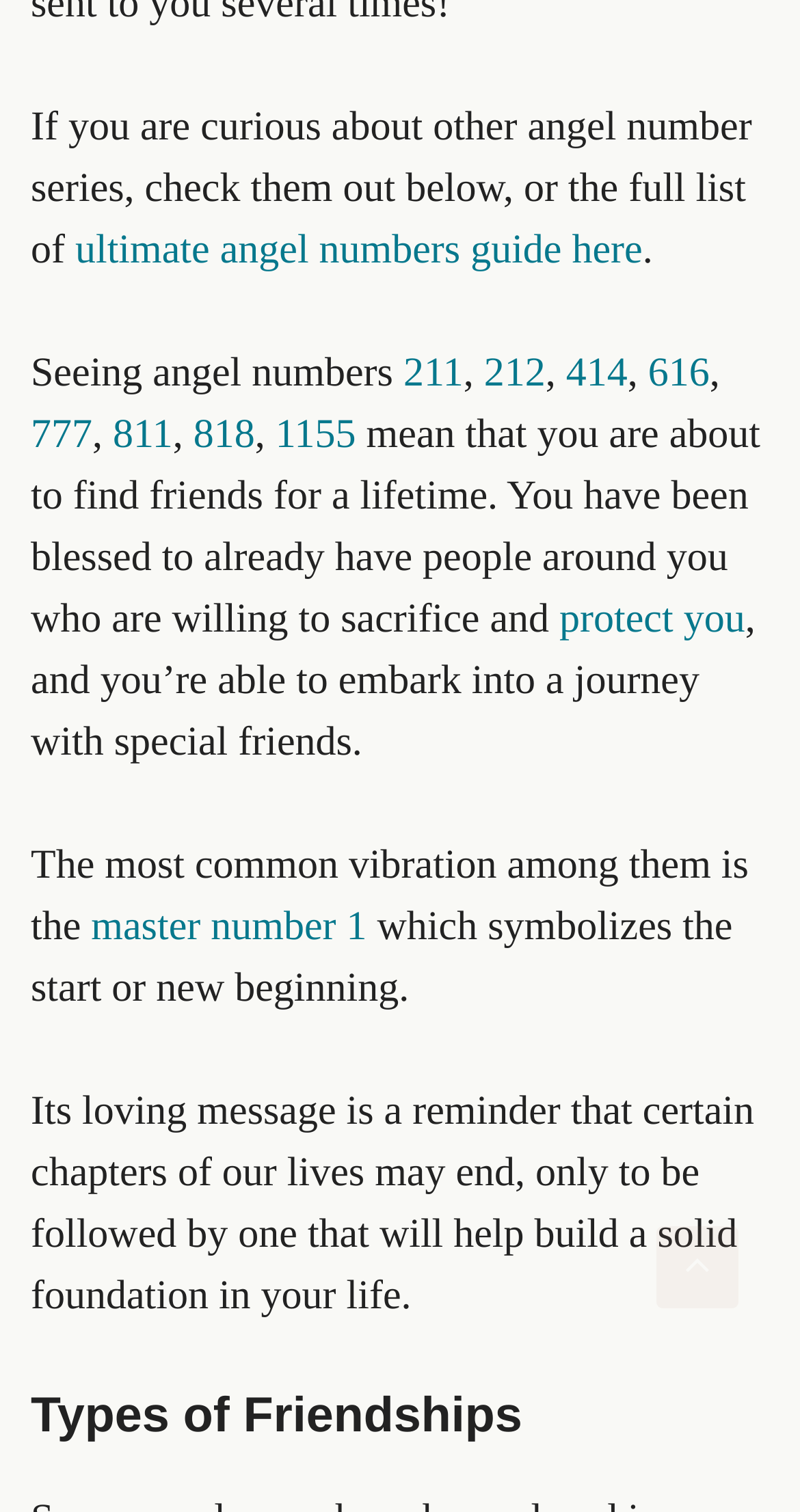Please locate the bounding box coordinates for the element that should be clicked to achieve the following instruction: "Click on the link to the ultimate angel numbers guide". Ensure the coordinates are given as four float numbers between 0 and 1, i.e., [left, top, right, bottom].

[0.094, 0.151, 0.803, 0.181]